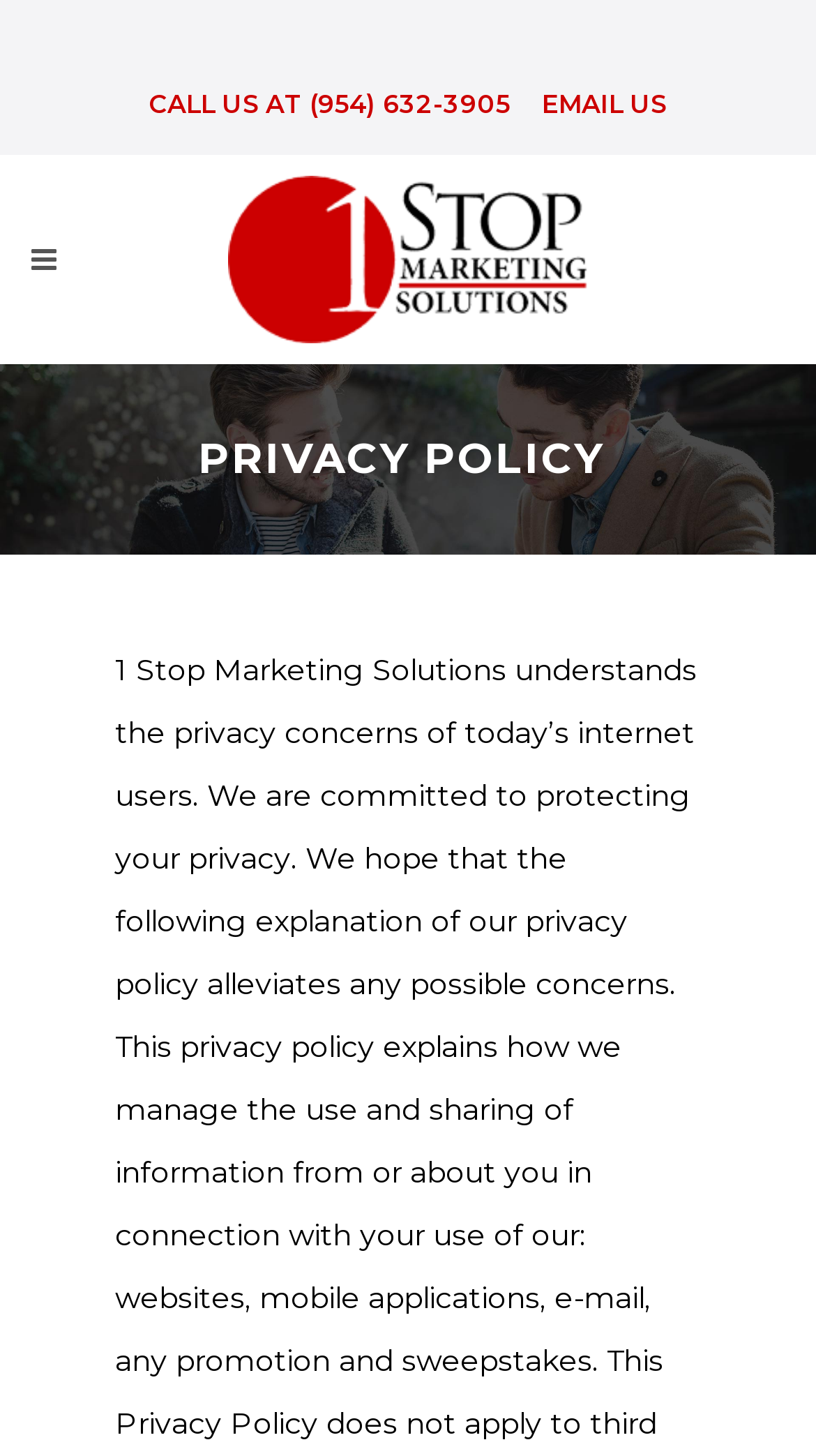Offer an in-depth caption of the entire webpage.

The webpage is about the privacy policy of "1 Stop Marketing Solutions". At the top, there are two links, "CALL US AT (954) 632-3905" and "EMAIL US", positioned side by side, with the phone number link on the left and the email link on the right. 

Below these links, there are two layout tables, one on the left and one on the right, which take up about half of the screen width each. The left layout table contains no visible content, while the right layout table holds a link to the company logo, which is an image. The logo is positioned roughly in the middle of the right layout table.

Further down, there is a horizontal image that spans the entire width of the screen, but its content is not descriptive. 

Below this image, there is another layout table that occupies most of the screen width. Within this table, there is a heading that reads "PRIVACY POLICY", which is centered horizontally.